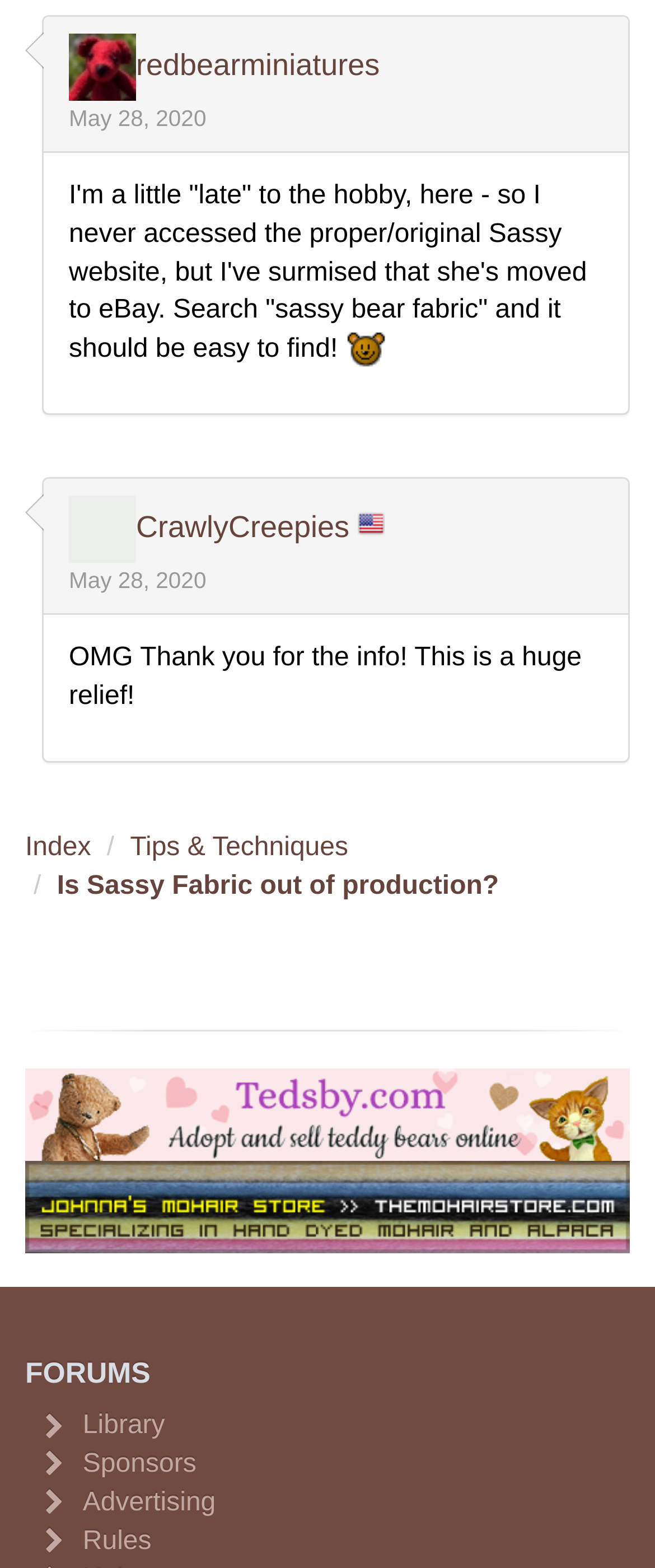Determine the bounding box coordinates of the region to click in order to accomplish the following instruction: "view CrawlyCreepies profile". Provide the coordinates as four float numbers between 0 and 1, specifically [left, top, right, bottom].

[0.105, 0.326, 0.208, 0.347]